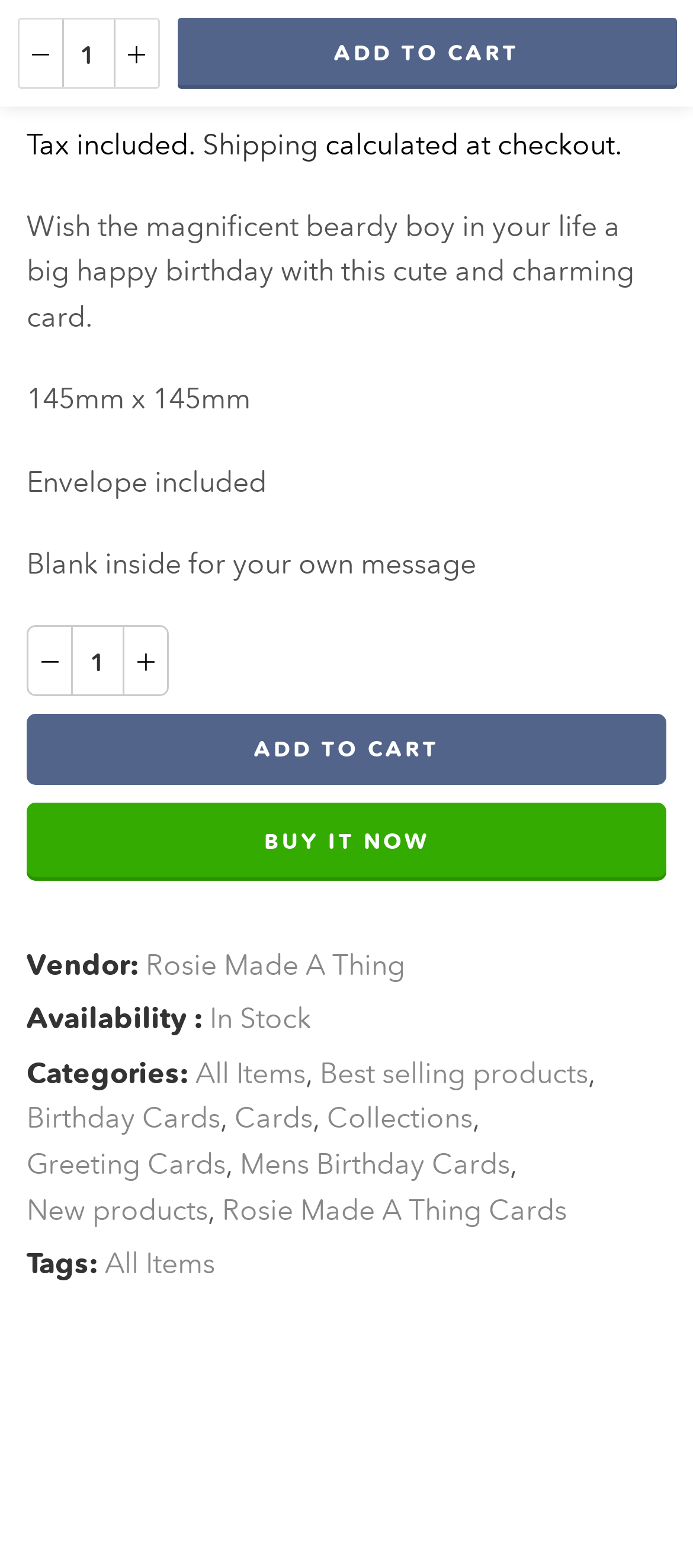What is the size of the birthday card?
Respond to the question with a well-detailed and thorough answer.

The size of the birthday card is mentioned on the webpage, which is 145mm x 145mm, indicating the length and width of the card.